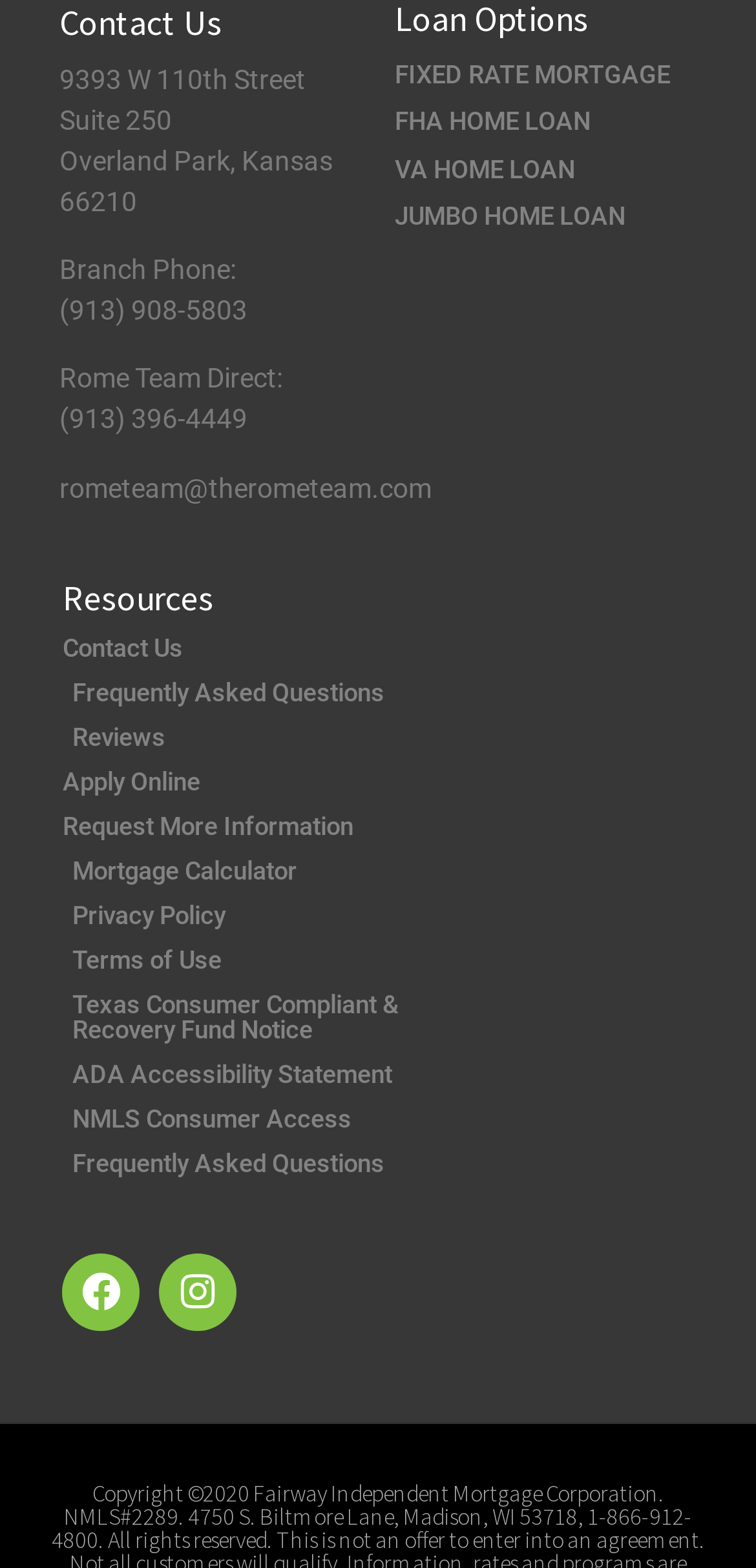Using the element description: "Instagram", determine the bounding box coordinates. The coordinates should be in the format [left, top, right, bottom], with values between 0 and 1.

[0.211, 0.799, 0.313, 0.849]